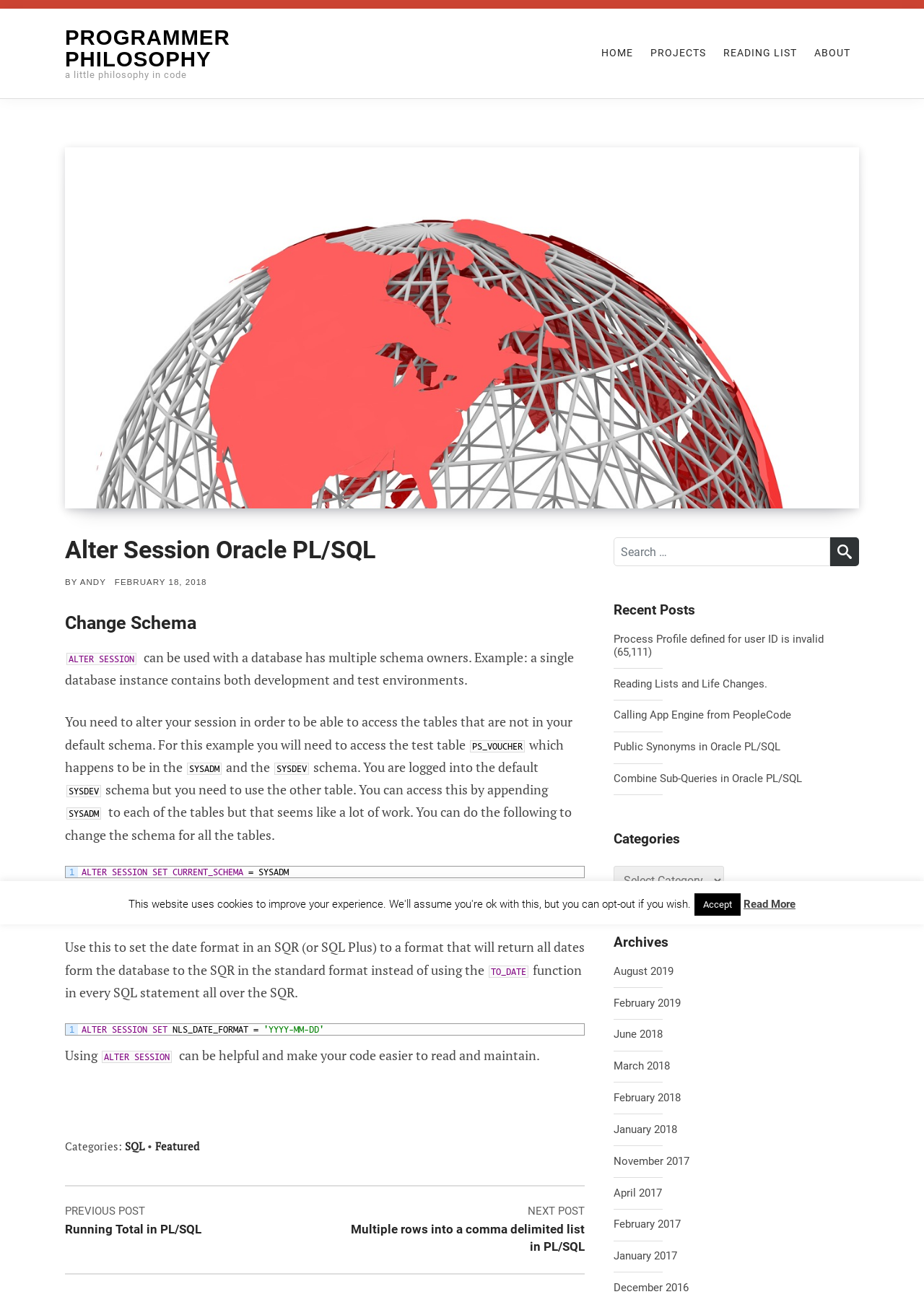Respond to the question with just a single word or phrase: 
What is the purpose of the 'ALTER SESSION' command?

To change schema